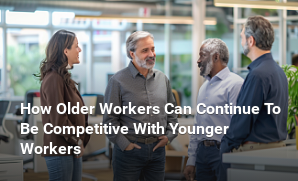Please answer the following question using a single word or phrase: 
What type of office design is featured in the image?

Contemporary